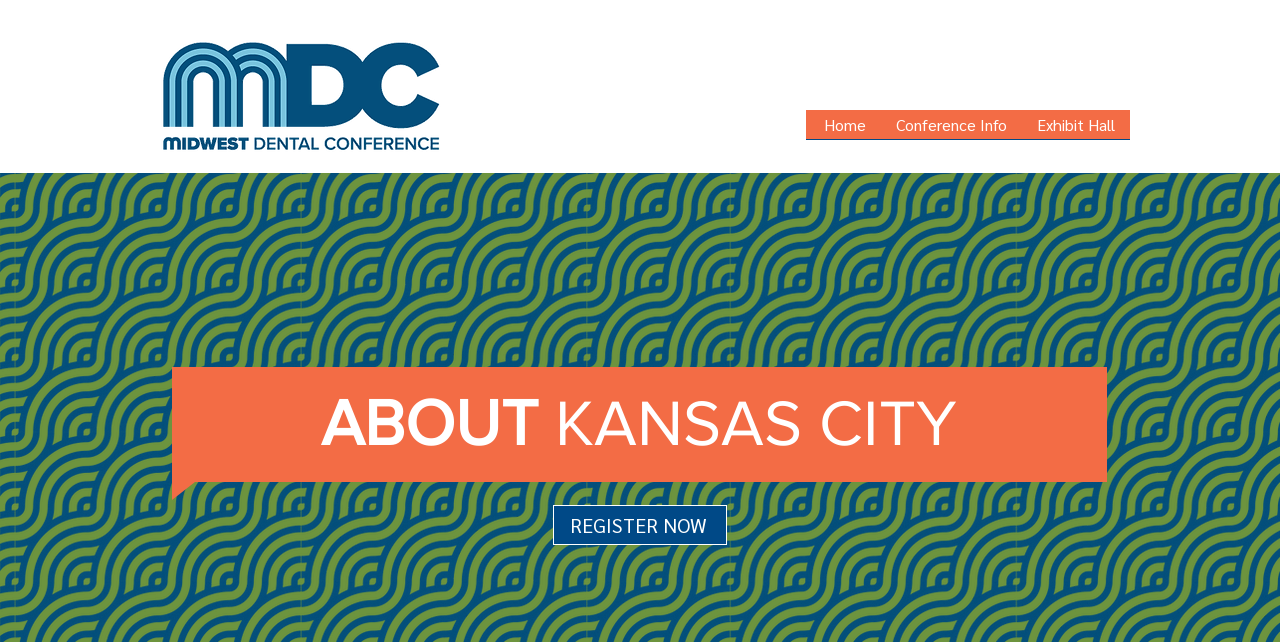Please provide the bounding box coordinates for the UI element as described: "Exhibit Hall". The coordinates must be four floats between 0 and 1, represented as [left, top, right, bottom].

[0.798, 0.171, 0.883, 0.237]